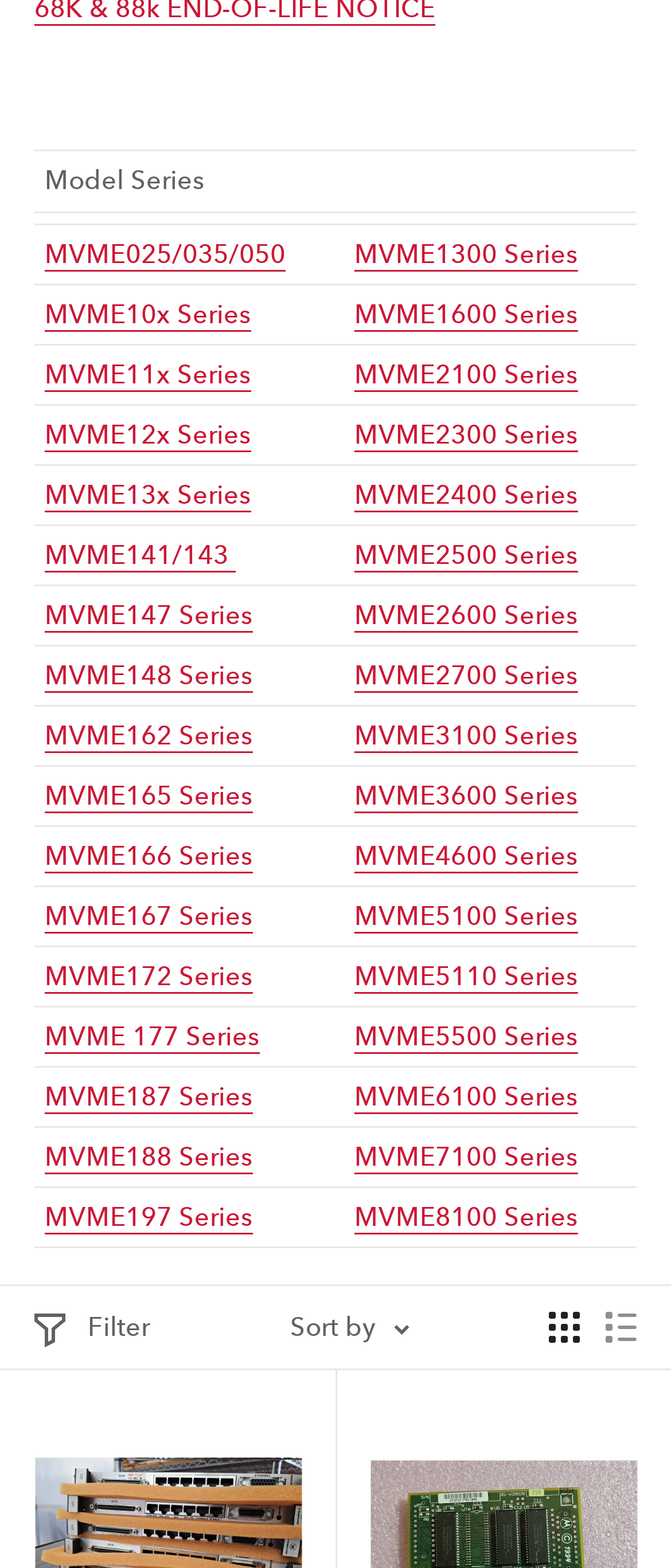Please specify the bounding box coordinates of the clickable region necessary for completing the following instruction: "Send email to info@extension.wisc.edu". The coordinates must consist of four float numbers between 0 and 1, i.e., [left, top, right, bottom].

None